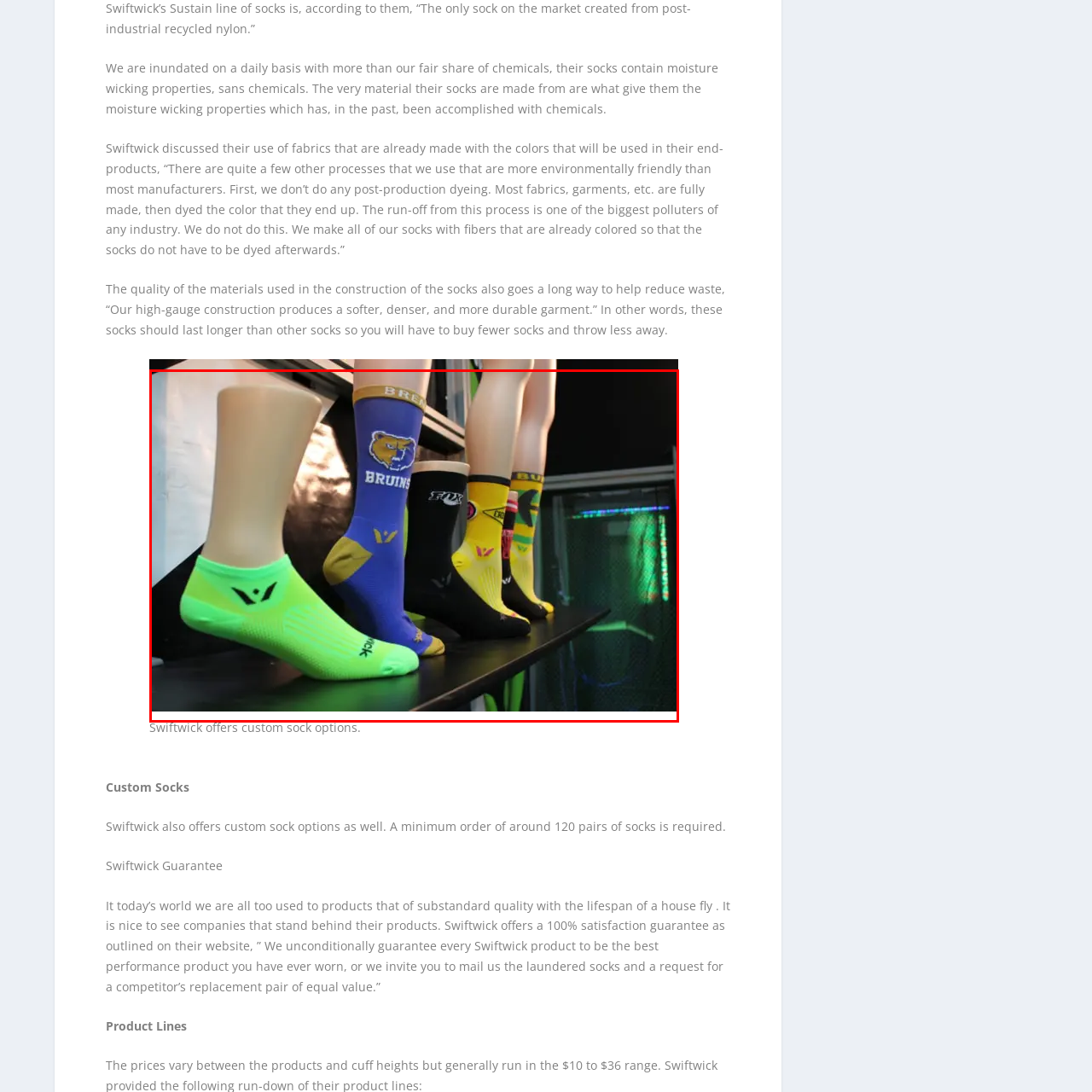What is the benefit of using environmentally friendly materials?
Direct your attention to the image marked by the red bounding box and provide a detailed answer based on the visual details available.

According to the caption, using environmentally friendly materials in the Sustain line minimizes waste by eliminating the need for post-production dyeing, which is a more sustainable approach to manufacturing.